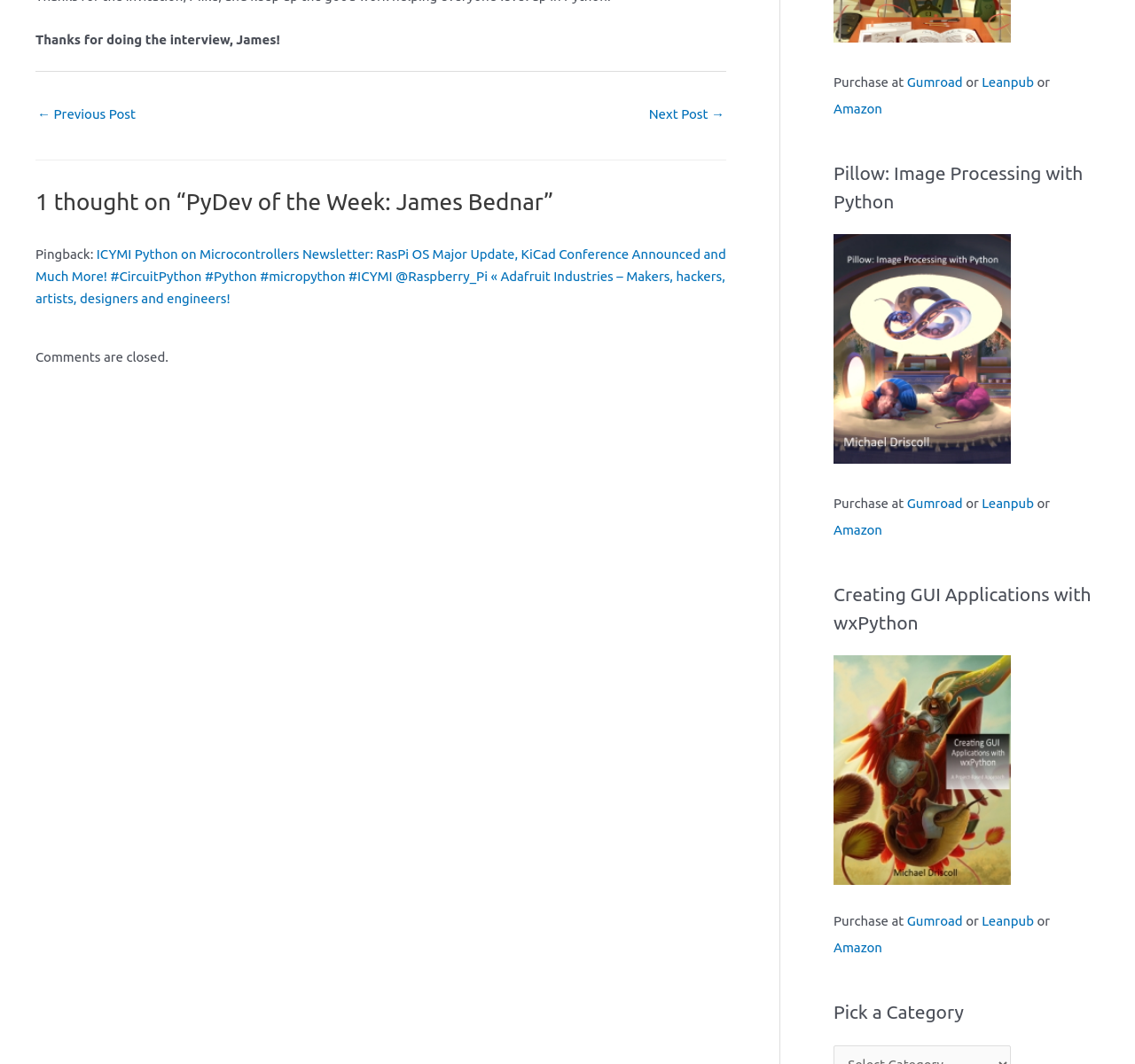Locate the bounding box coordinates of the clickable area to execute the instruction: "Click on the 'Pillow: Image Processing with Python' link". Provide the coordinates as four float numbers between 0 and 1, represented as [left, top, right, bottom].

[0.734, 0.32, 0.891, 0.334]